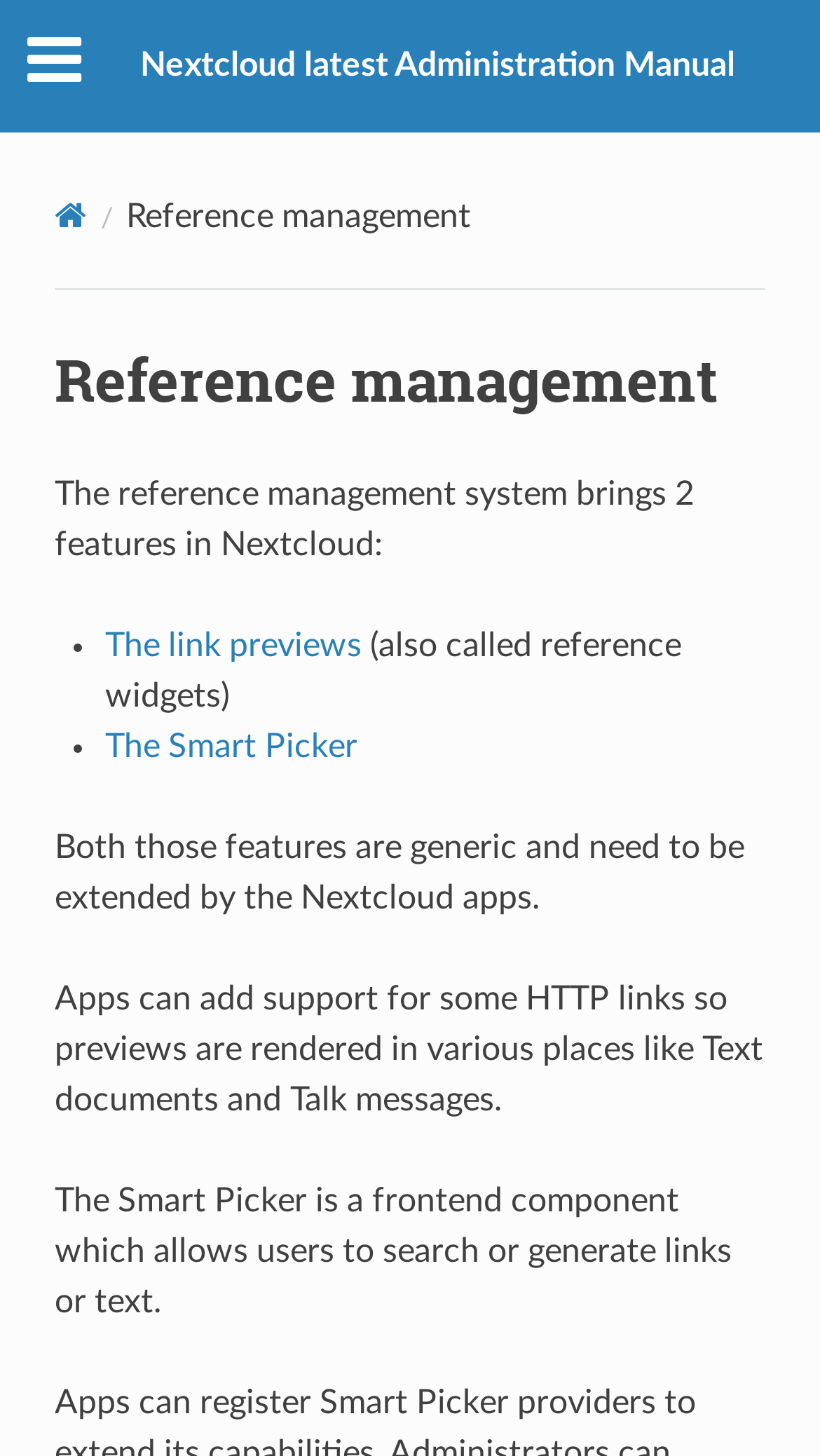How many features does the reference management system bring?
Using the image as a reference, give an elaborate response to the question.

The webpage explicitly states that the reference management system brings 2 features in Nextcloud, which are link previews and the Smart Picker.